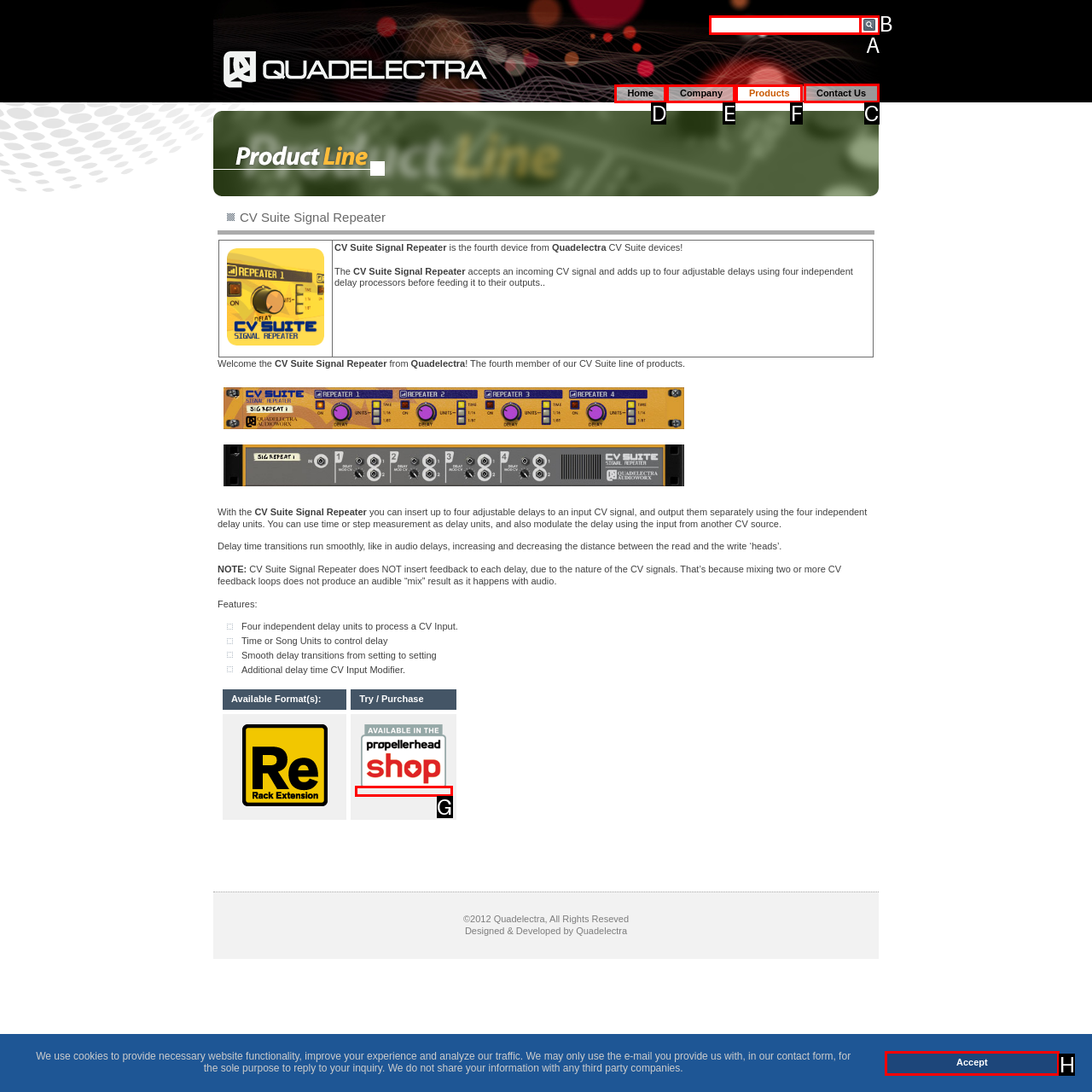Select the UI element that should be clicked to execute the following task: Click the Contact Us link
Provide the letter of the correct choice from the given options.

C